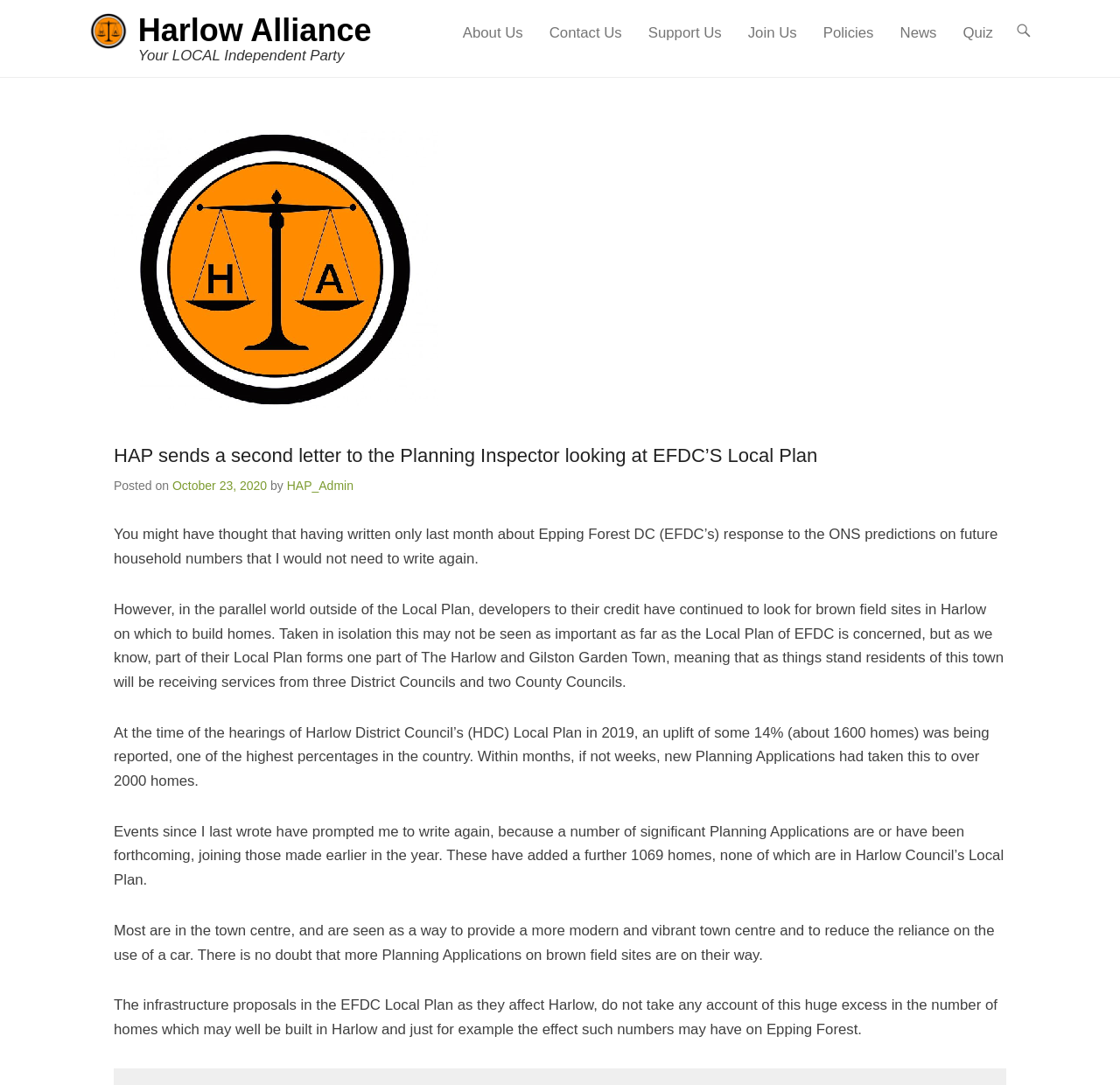Offer an extensive depiction of the webpage and its key elements.

The webpage is about Harlow Alliance, a local independent party, and features an article discussing the response to the ONS predictions on future household numbers in Epping Forest DC. 

At the top left of the page, there is a logo of Harlow Alliance, accompanied by a link to the party's website and a tagline "Your LOCAL Independent Party". 

On the top right, there is a primary menu with links to various sections of the website, including "About Us", "Contact Us", "Support Us", "Join Us", "Policies", "News", and "Quiz". 

Below the menu, there is a large section dedicated to the article. The article's title, "HAP sends a second letter to the Planning Inspector looking at EFDC'S Local Plan", is prominently displayed, followed by the date of posting, "October 23, 2020", and the author, "HAP_Admin". 

The article itself is divided into several paragraphs, discussing the developments in Harlow's Local Plan, including the response to the ONS predictions, the increase in planning applications, and the potential impact on the town's infrastructure and Epping Forest.